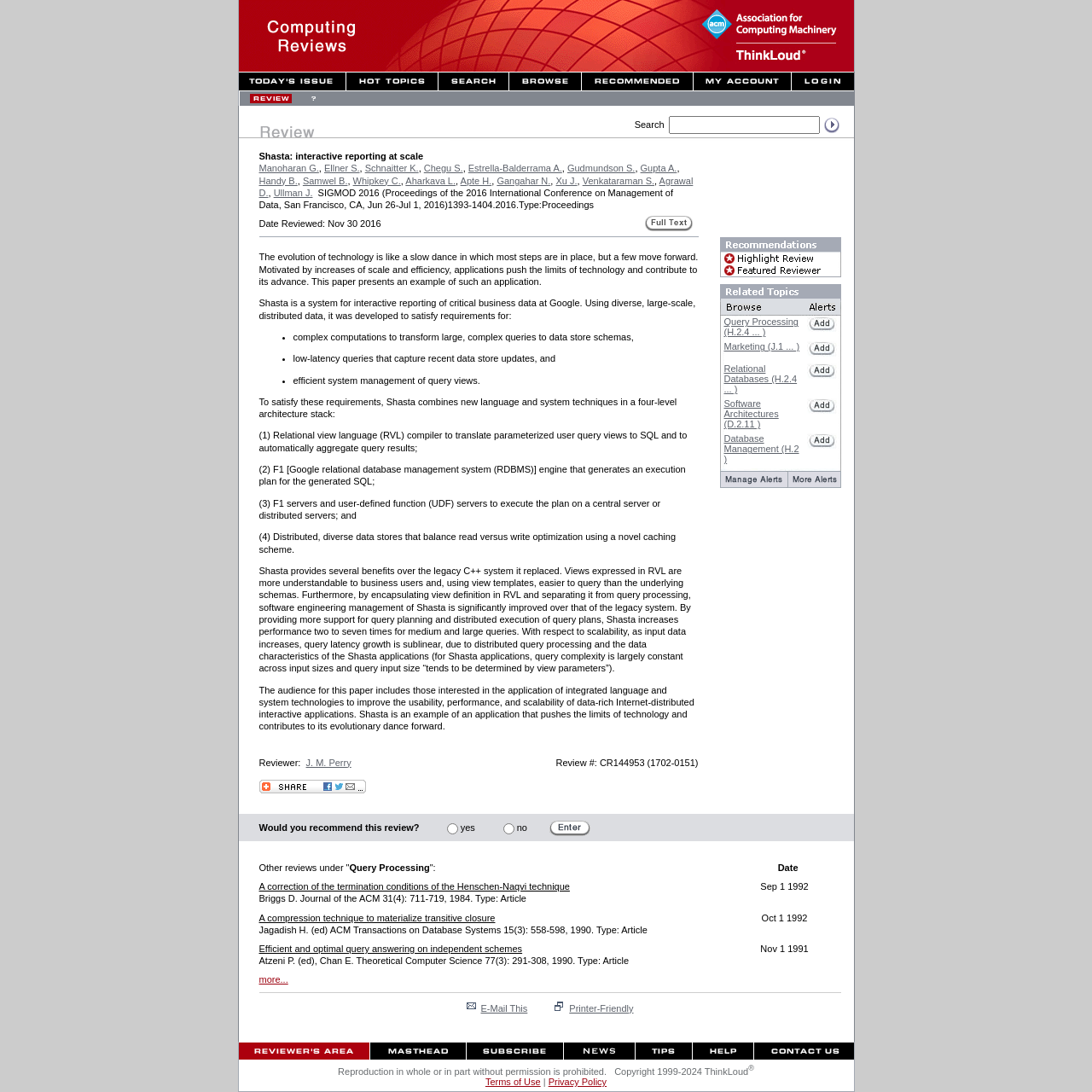What are the main categories available for browsing?
Please provide a detailed and thorough answer to the question.

The main categories available for browsing can be found in the top navigation bar of the webpage, where there are several links listed horizontally. These links include 'Today's Issue', 'Hot Topics', 'Search', 'Browse', 'Recommended', 'My Account', 'Log In', 'Review', and 'Help'.